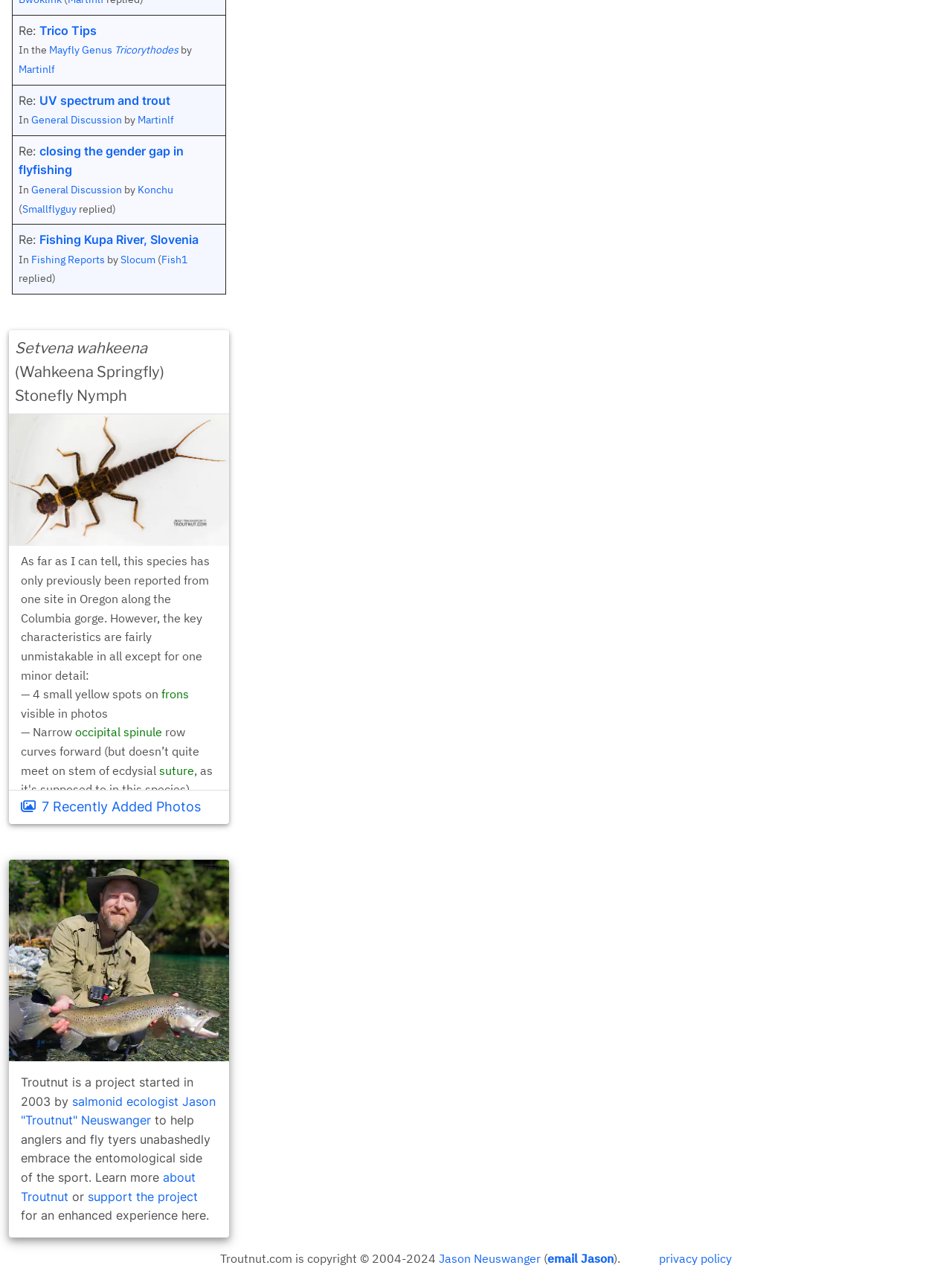Using the provided element description: "Accounting For an Iconic Bar", determine the bounding box coordinates of the corresponding UI element in the screenshot.

None